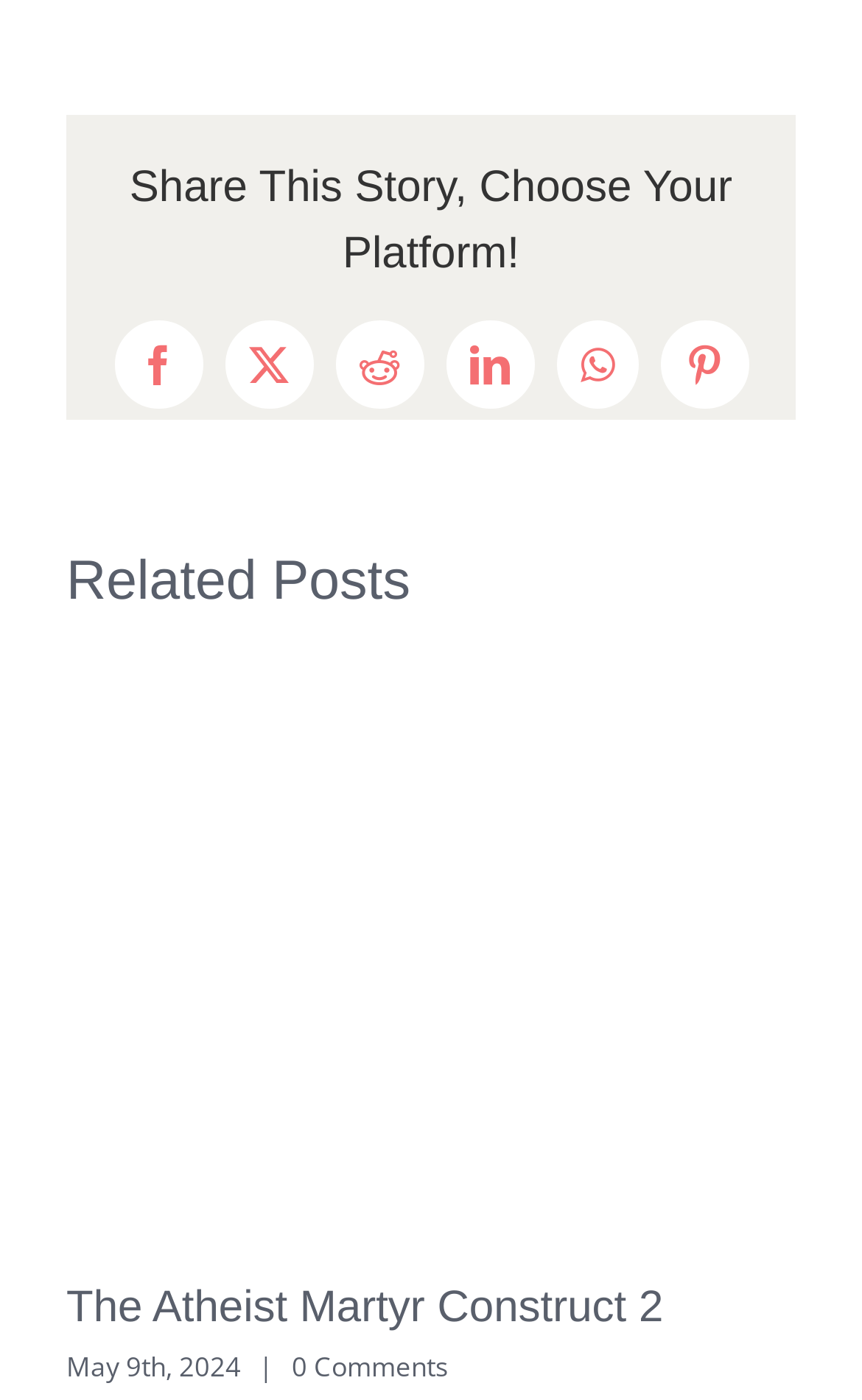Find the bounding box coordinates for the element that must be clicked to complete the instruction: "Read The Atheist Martyr Construct 1". The coordinates should be four float numbers between 0 and 1, indicated as [left, top, right, bottom].

[0.128, 0.491, 0.974, 0.889]